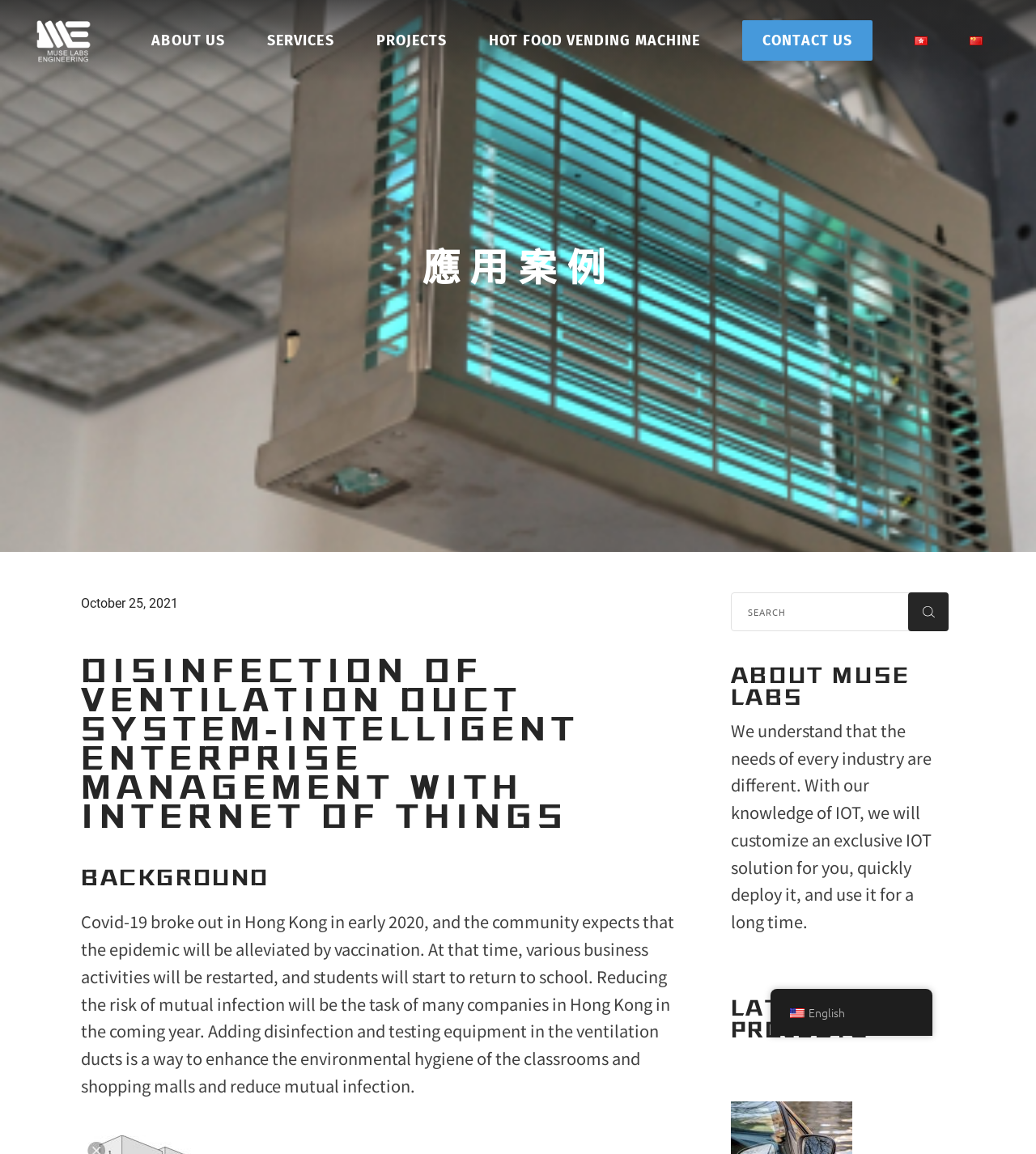Identify the bounding box coordinates of the part that should be clicked to carry out this instruction: "Watch video recording".

None